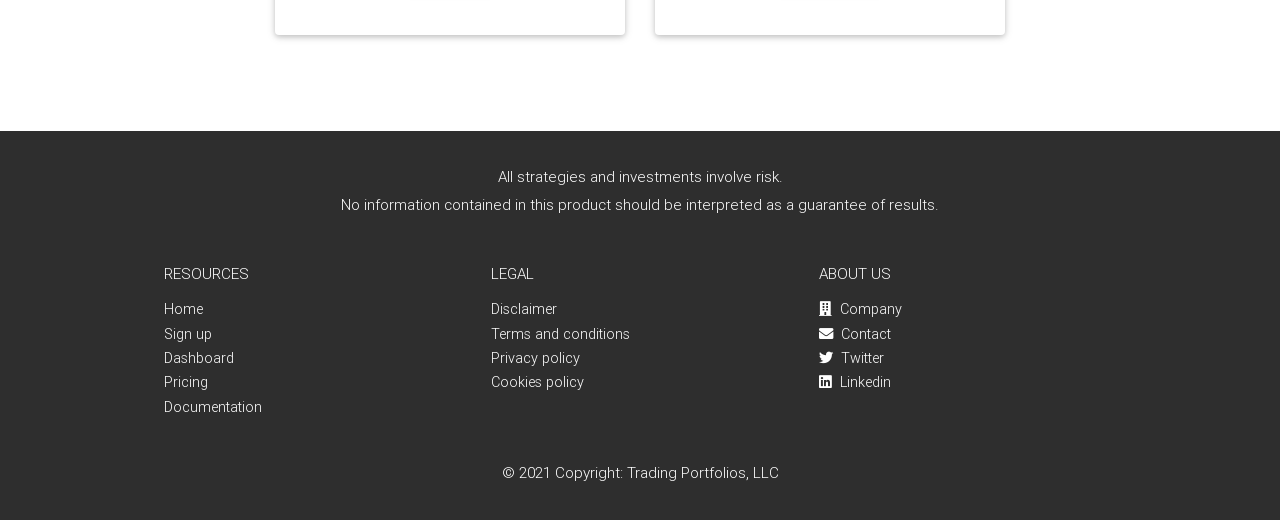What is the company name mentioned at the bottom?
Please answer the question with as much detail as possible using the screenshot.

The company name is mentioned in the link 'Trading Portfolios, LLC' which is located at the bottom of the webpage, along with the copyright information.